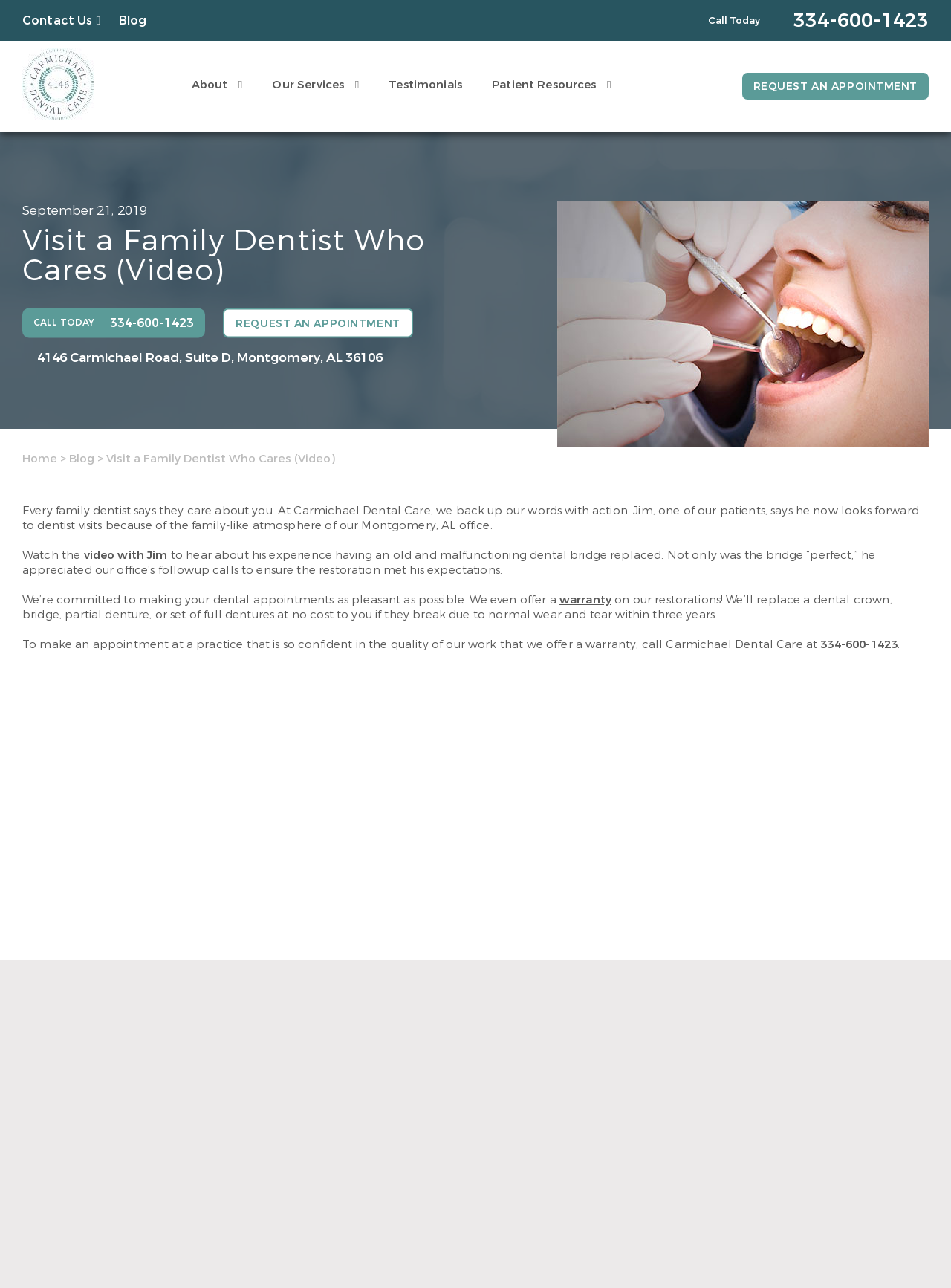For the given element description video with Jim, determine the bounding box coordinates of the UI element. The coordinates should follow the format (top-left x, top-left y, bottom-right x, bottom-right y) and be within the range of 0 to 1.

[0.088, 0.425, 0.176, 0.437]